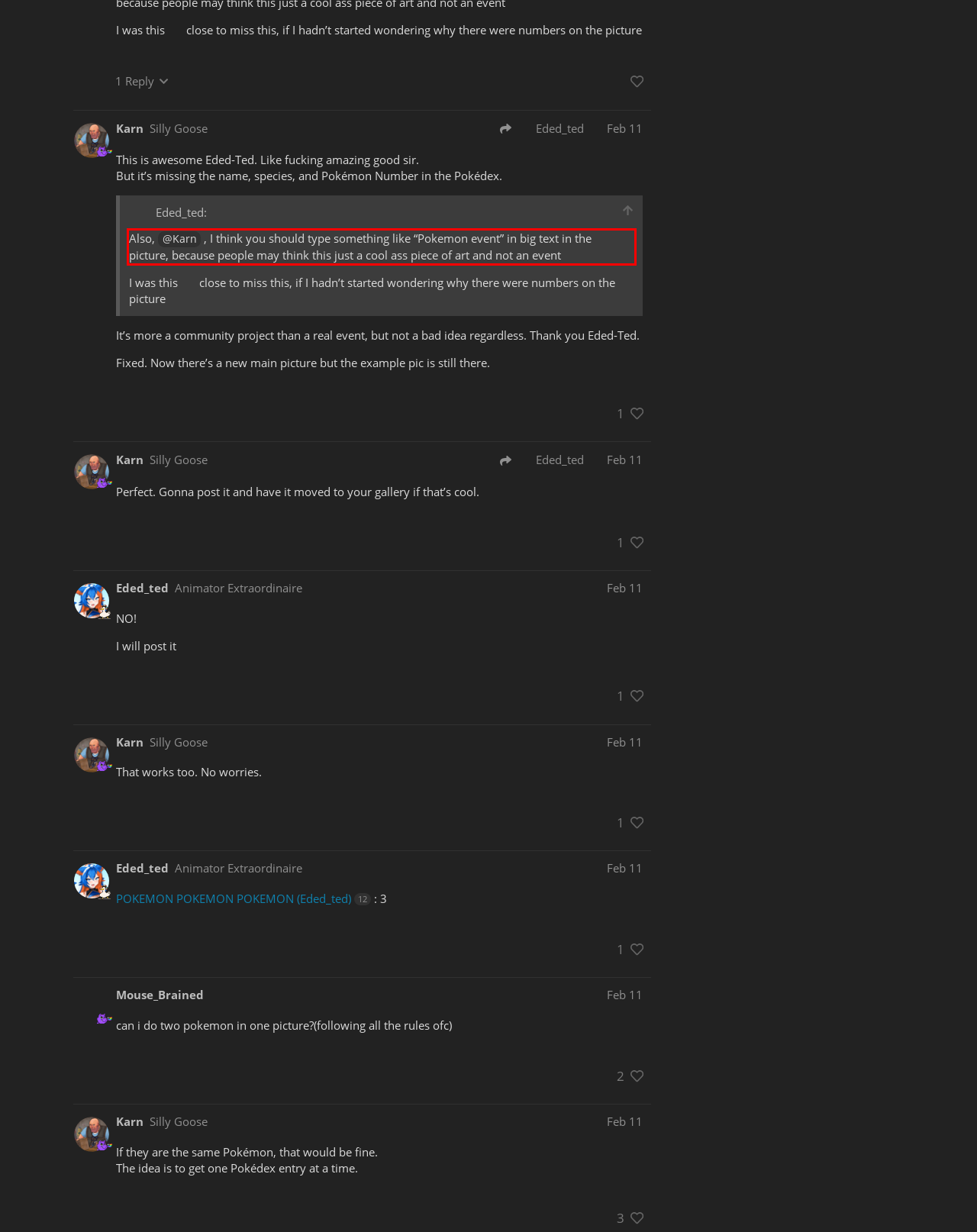Extract and provide the text found inside the red rectangle in the screenshot of the webpage.

Also, @Karn , I think you should type something like “Pokemon event” in big text in the picture, because people may think this just a cool ass piece of art and not an event